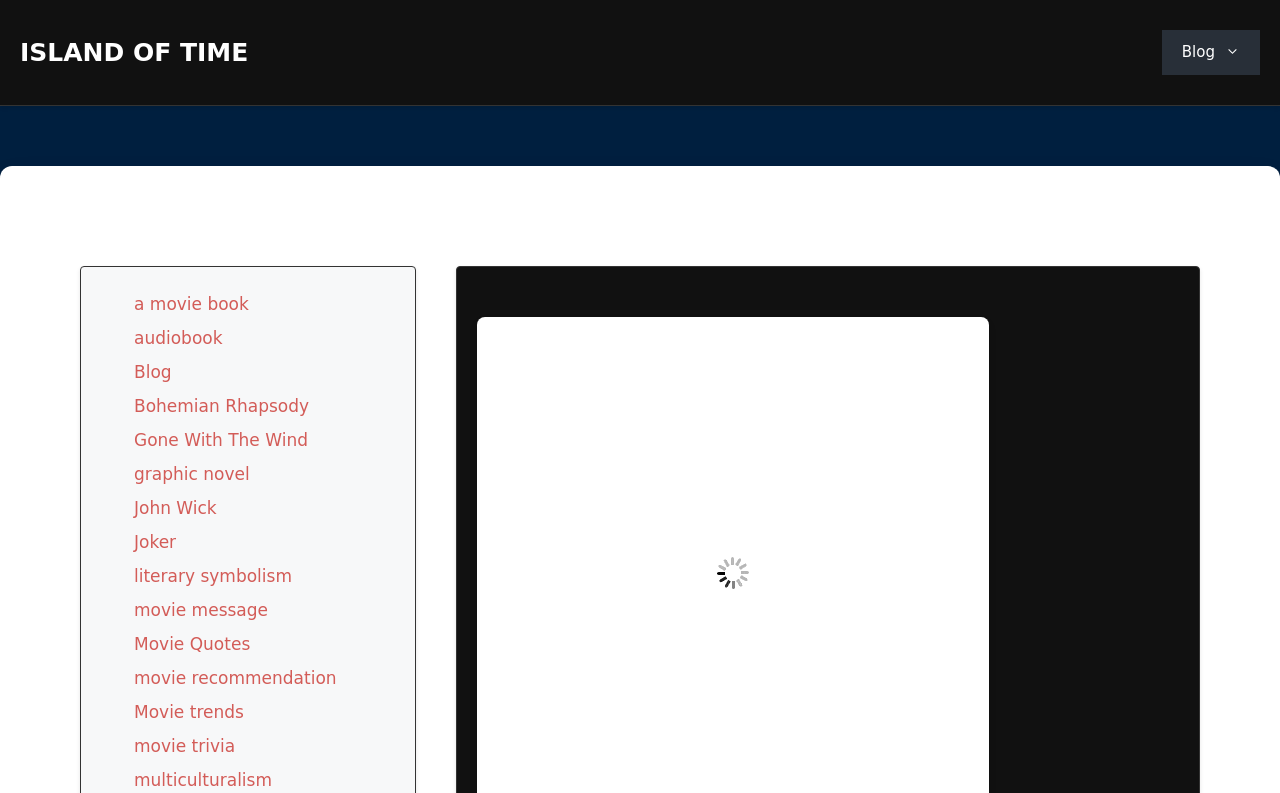Please reply with a single word or brief phrase to the question: 
What is the layout of the links on the webpage?

Vertical list